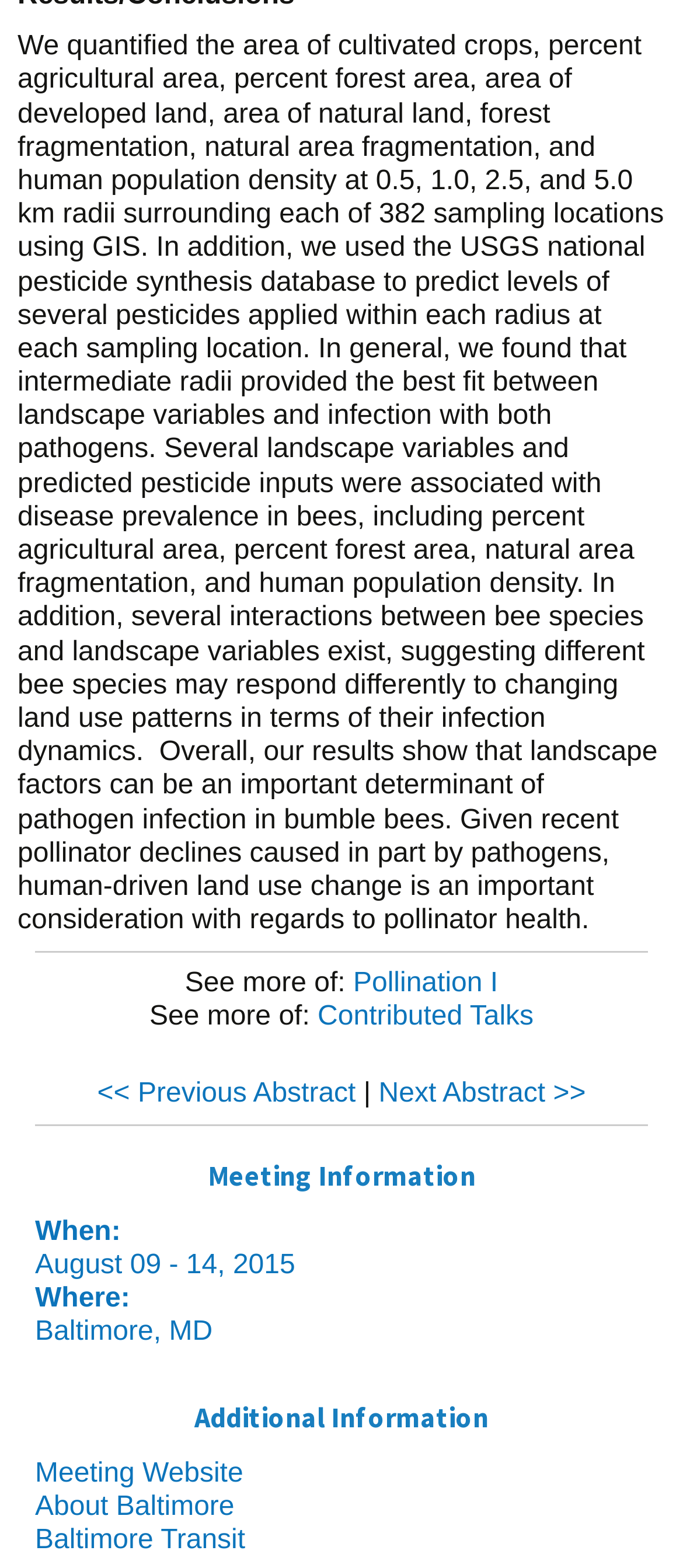When is the meeting taking place?
Please provide a comprehensive answer based on the visual information in the image.

The meeting information section of the webpage provides the dates of the meeting, which are August 09 - 14, 2015.